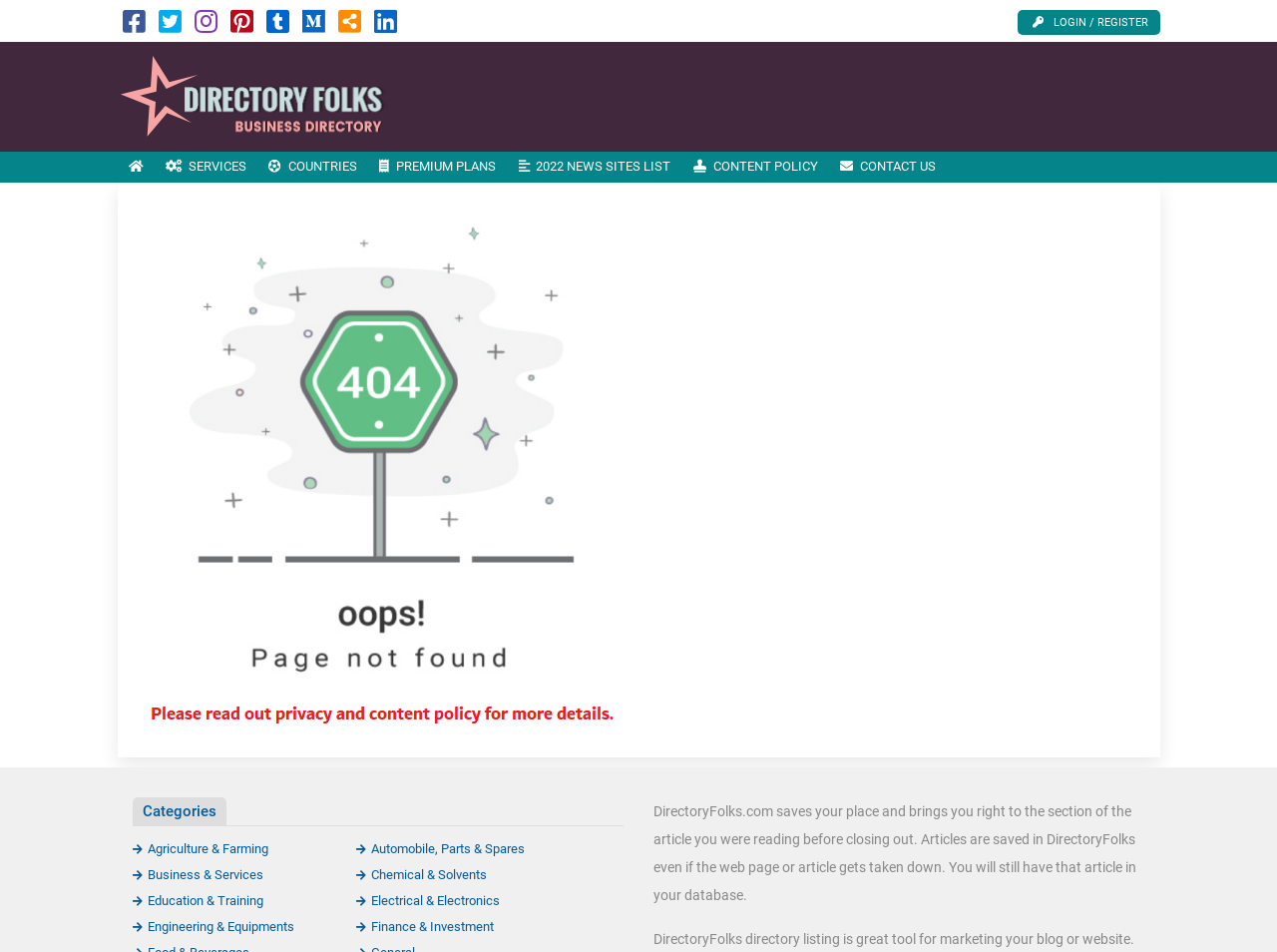Give a short answer to this question using one word or a phrase:
What is the logo of the website?

directoryfolks.com